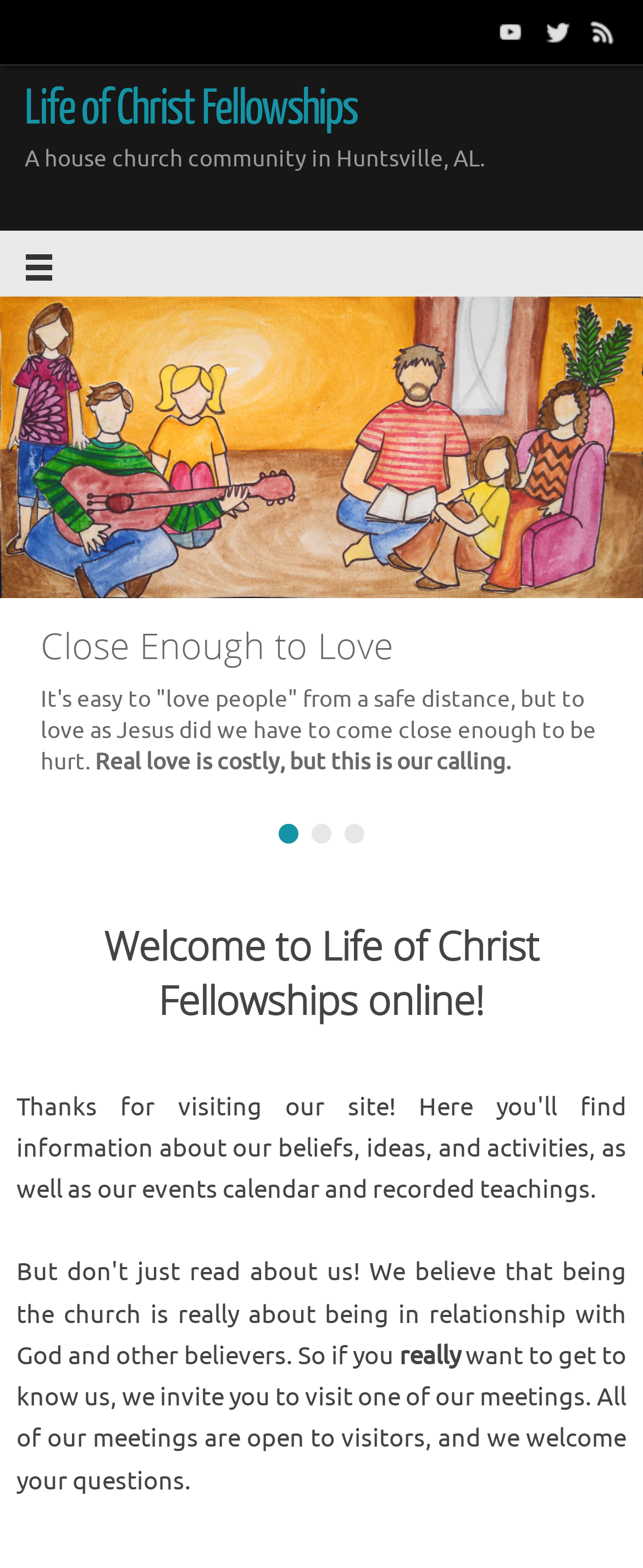Based on the provided description, "Life of Christ Fellowships", find the bounding box of the corresponding UI element in the screenshot.

[0.038, 0.053, 0.555, 0.088]